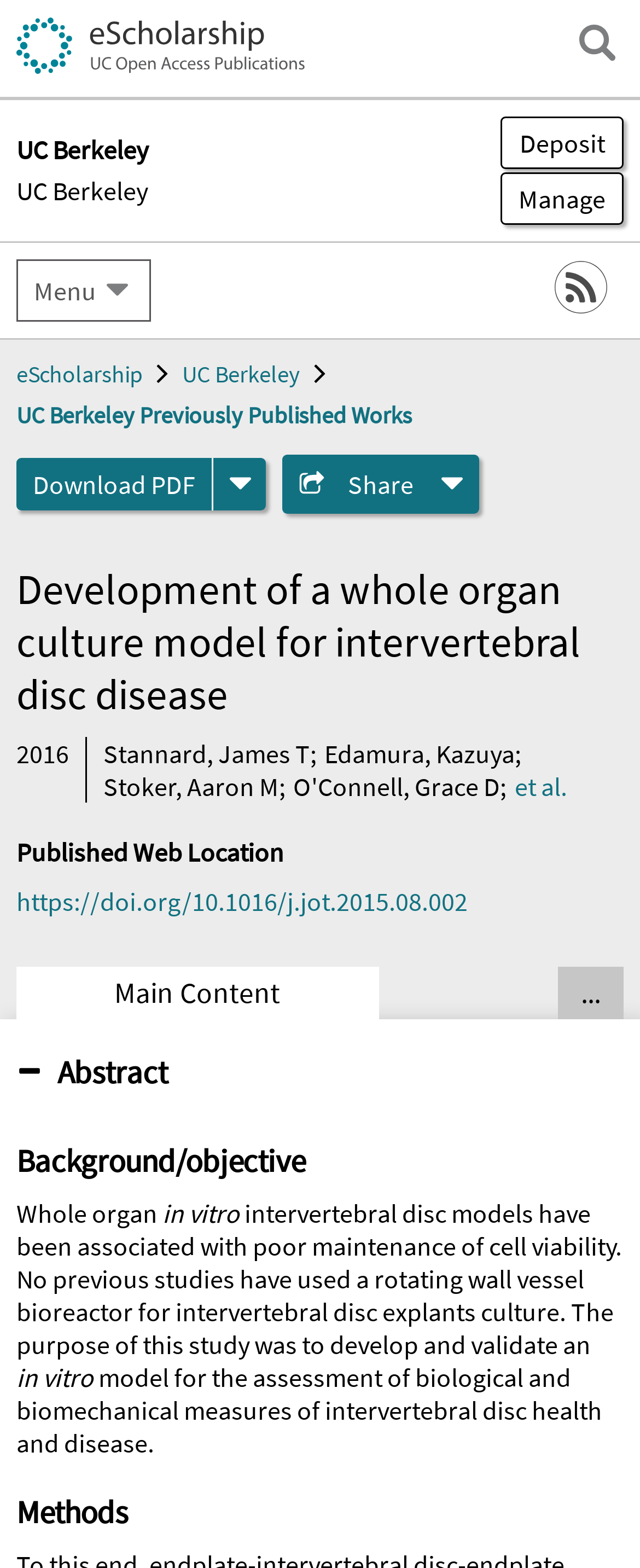Please provide a detailed answer to the question below based on the screenshot: 
What is the purpose of the study?

I found the answer by reading the abstract of the study, which is located in the main content section of the webpage. The abstract states that 'The purpose of this study was to develop and validate an model for the assessment of biological and biomechanical measures of intervertebral disc health and disease', which suggests that the purpose of the study is to develop and validate a model.